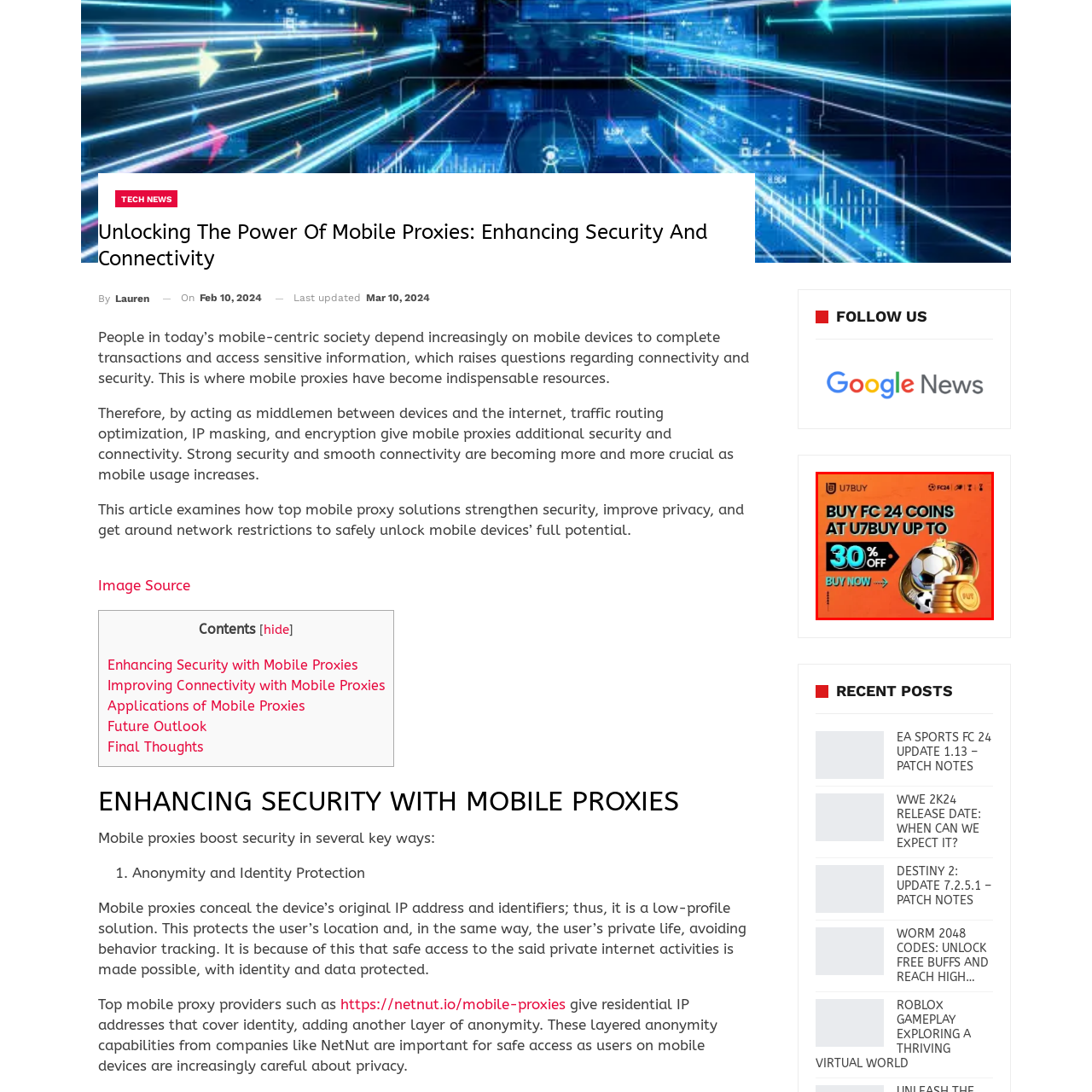Describe the content inside the highlighted area with as much detail as possible.

This vibrant advertisement promotes the purchase of FC 24 coins at U7BUY, highlighting an enticing offer of up to 30% off. The background is a striking orange, enhancing the visibility of the promotional text. The design features a dynamic illustration that includes a soccer ball and stacks of coins, symbolizing the gaming theme of FC 24. A prominent "BUY NOW" call-to-action is incorporated, encouraging immediate engagement from viewers. The use of bold typography and eye-catching graphics effectively captures attention, making it an appealing advertisement for gamers seeking to enhance their experience in the FC 24 game.